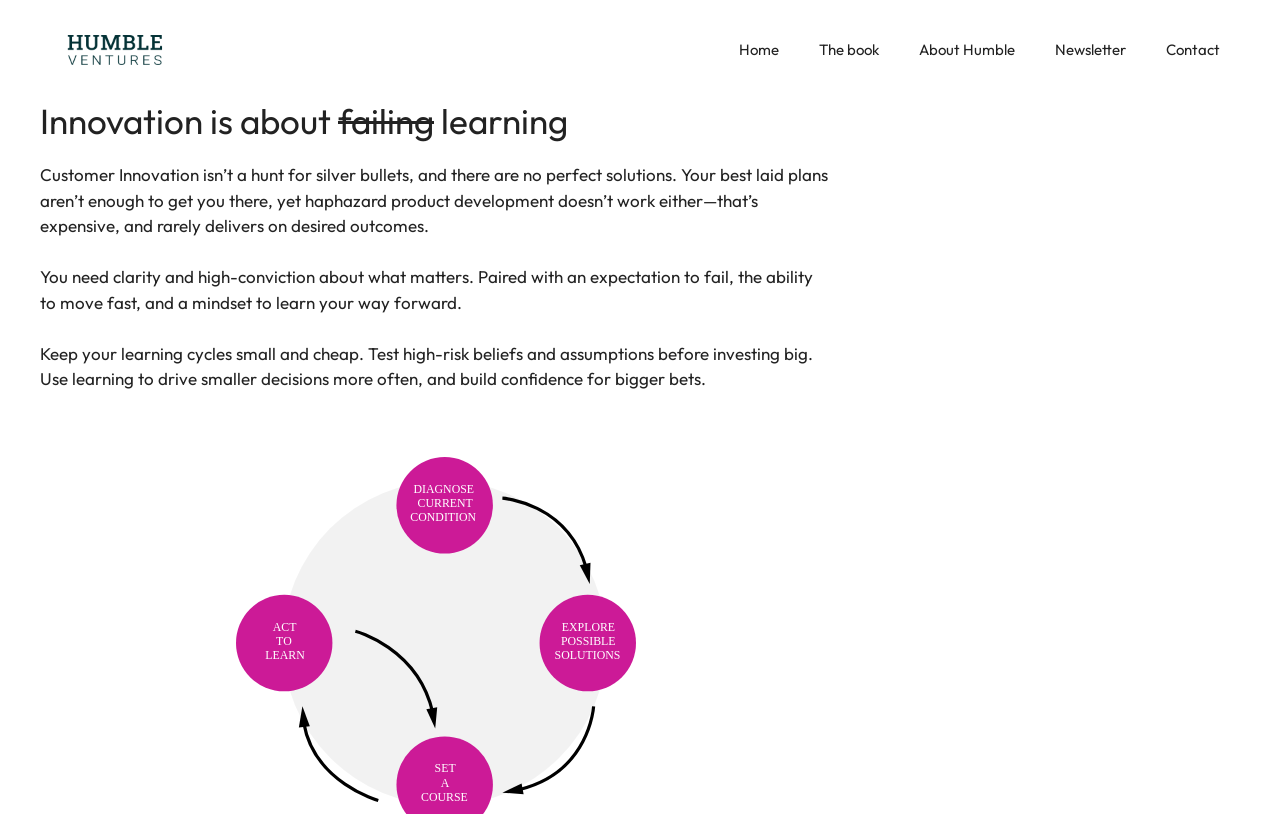What is the purpose of the webpage?
From the screenshot, provide a brief answer in one word or phrase.

To discuss product innovation